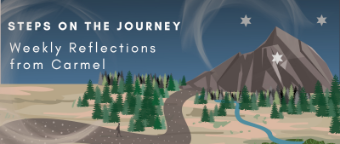Describe the image thoroughly.

The image showcases a beautifully designed header for the "Steps on the Journey" section, featuring "Weekly Reflections from Carmel." Set against a serene landscape, a winding path leads toward a majestic mountain, adorned with a starry night sky. Tall evergreen trees frame the scene, symbolizing growth and stability, while a gentle stream meanders through the terrain, representing the flow of life and contemplation. The text is prominently displayed, inviting viewers to engage with the spiritual insights and reflections offered from the Carmelite tradition, highlighting the journey of faith and personal growth.